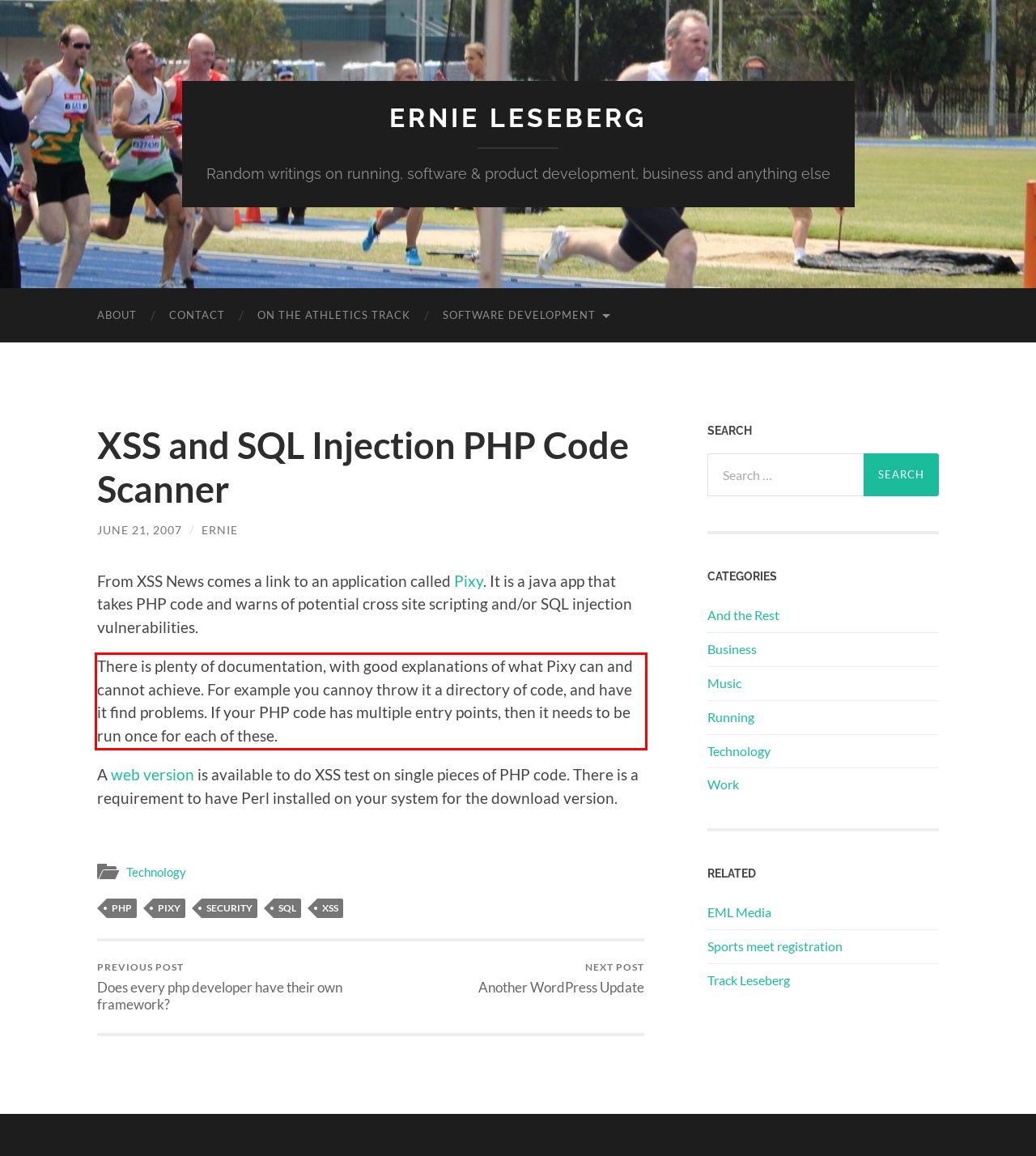With the given screenshot of a webpage, locate the red rectangle bounding box and extract the text content using OCR.

There is plenty of documentation, with good explanations of what Pixy can and cannot achieve. For example you cannoy throw it a directory of code, and have it find problems. If your PHP code has multiple entry points, then it needs to be run once for each of these.